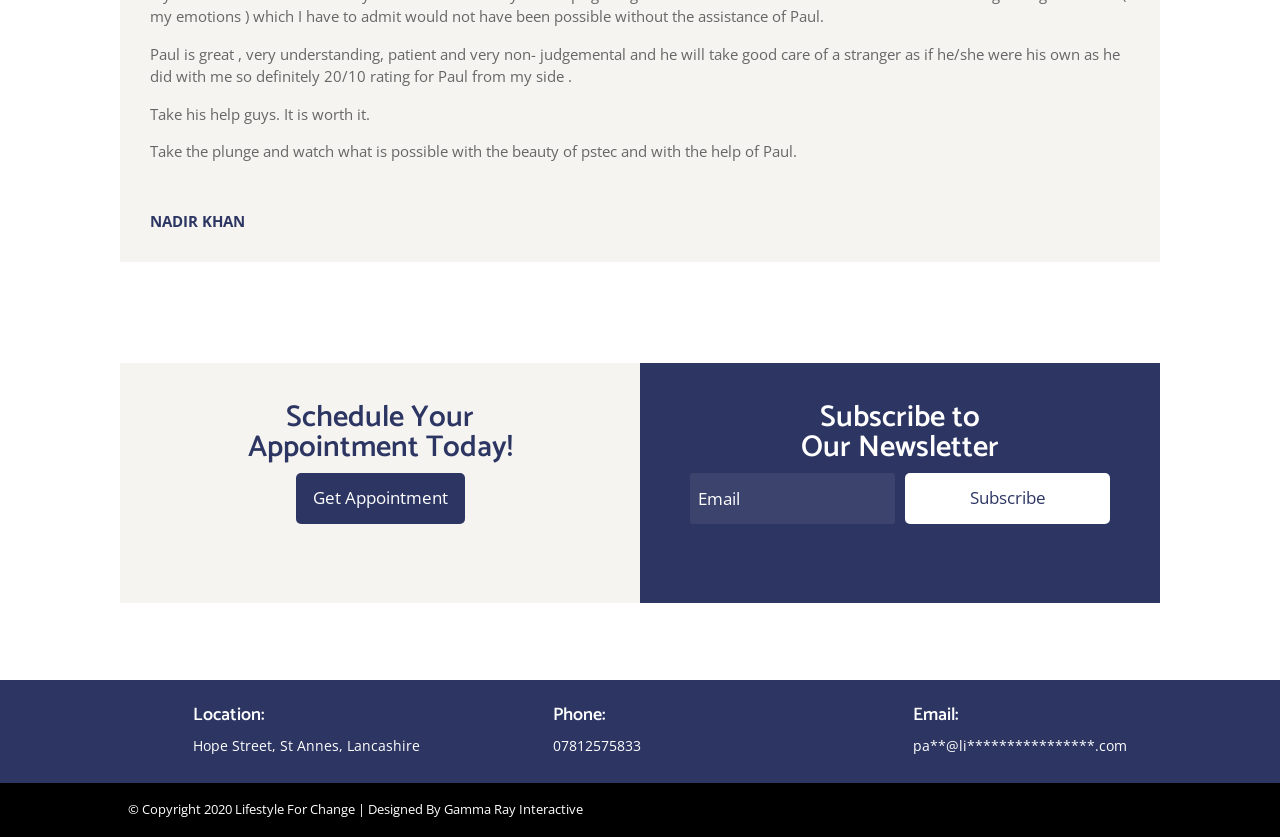Given the element description: "Get Appointment", predict the bounding box coordinates of this UI element. The coordinates must be four float numbers between 0 and 1, given as [left, top, right, bottom].

[0.231, 0.566, 0.363, 0.626]